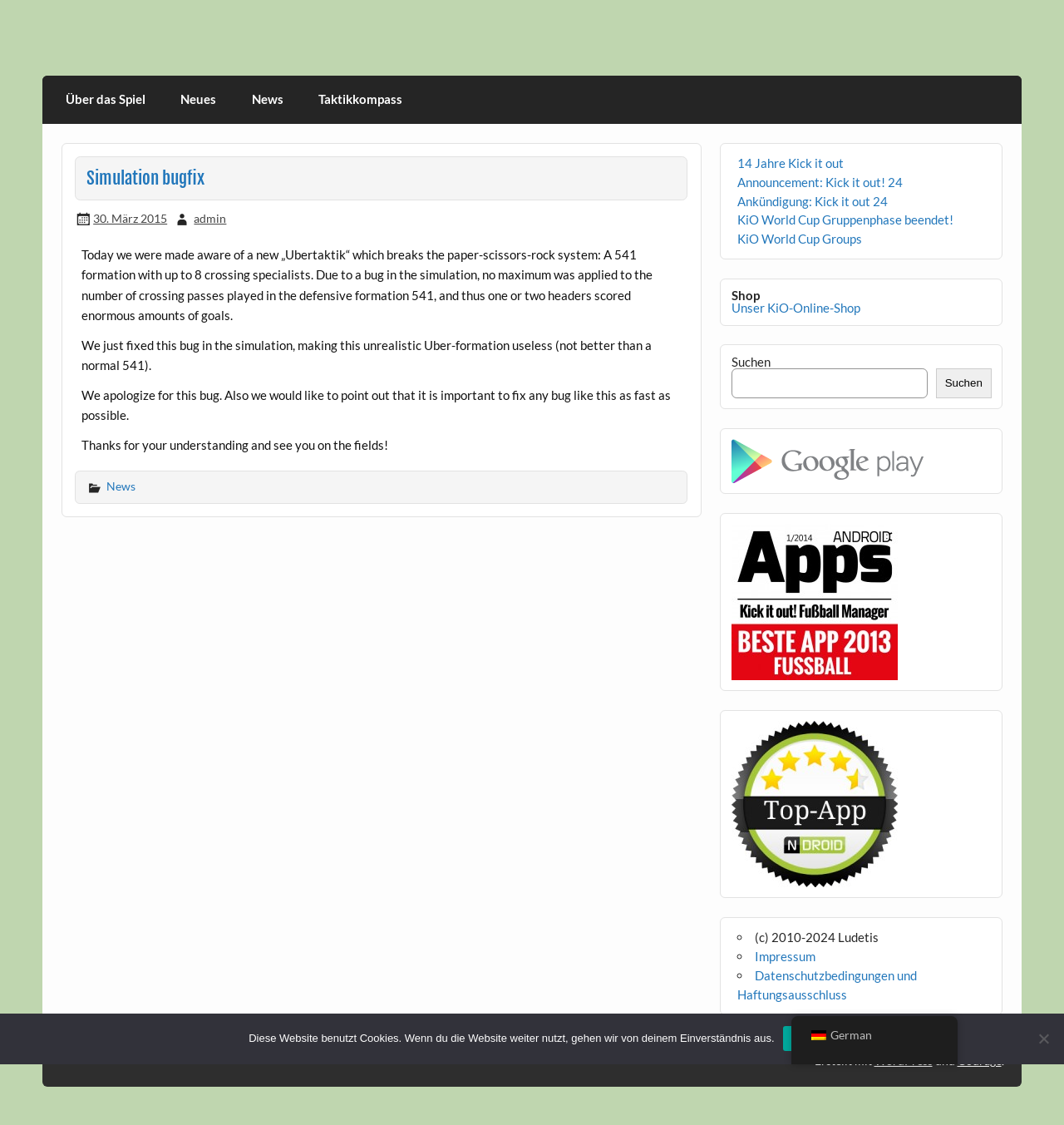Specify the bounding box coordinates of the area to click in order to follow the given instruction: "Read the 'Simulation bugfix' article."

[0.07, 0.139, 0.646, 0.178]